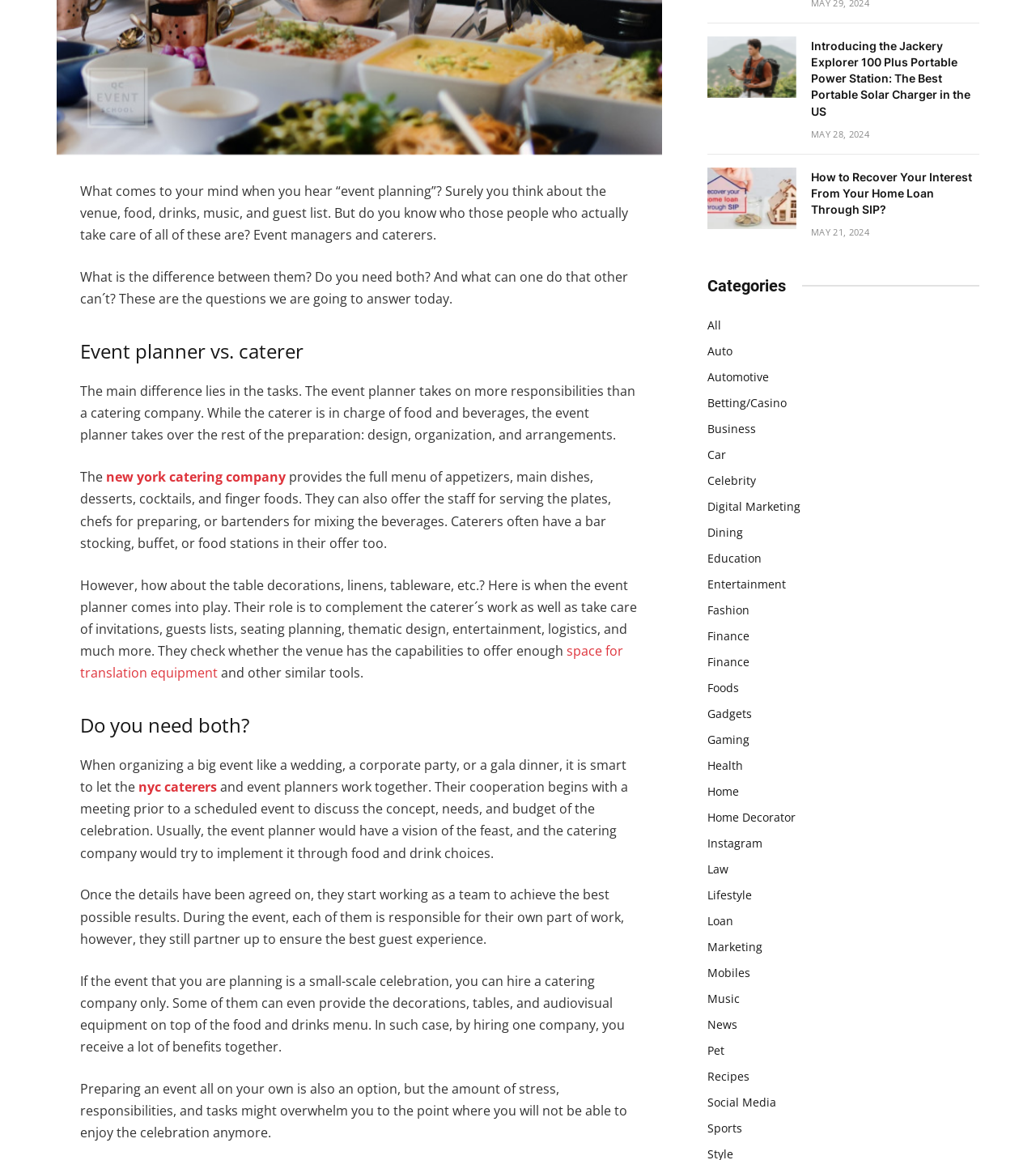Predict the bounding box coordinates for the UI element described as: "visit website". The coordinates should be four float numbers between 0 and 1, presented as [left, top, right, bottom].

None